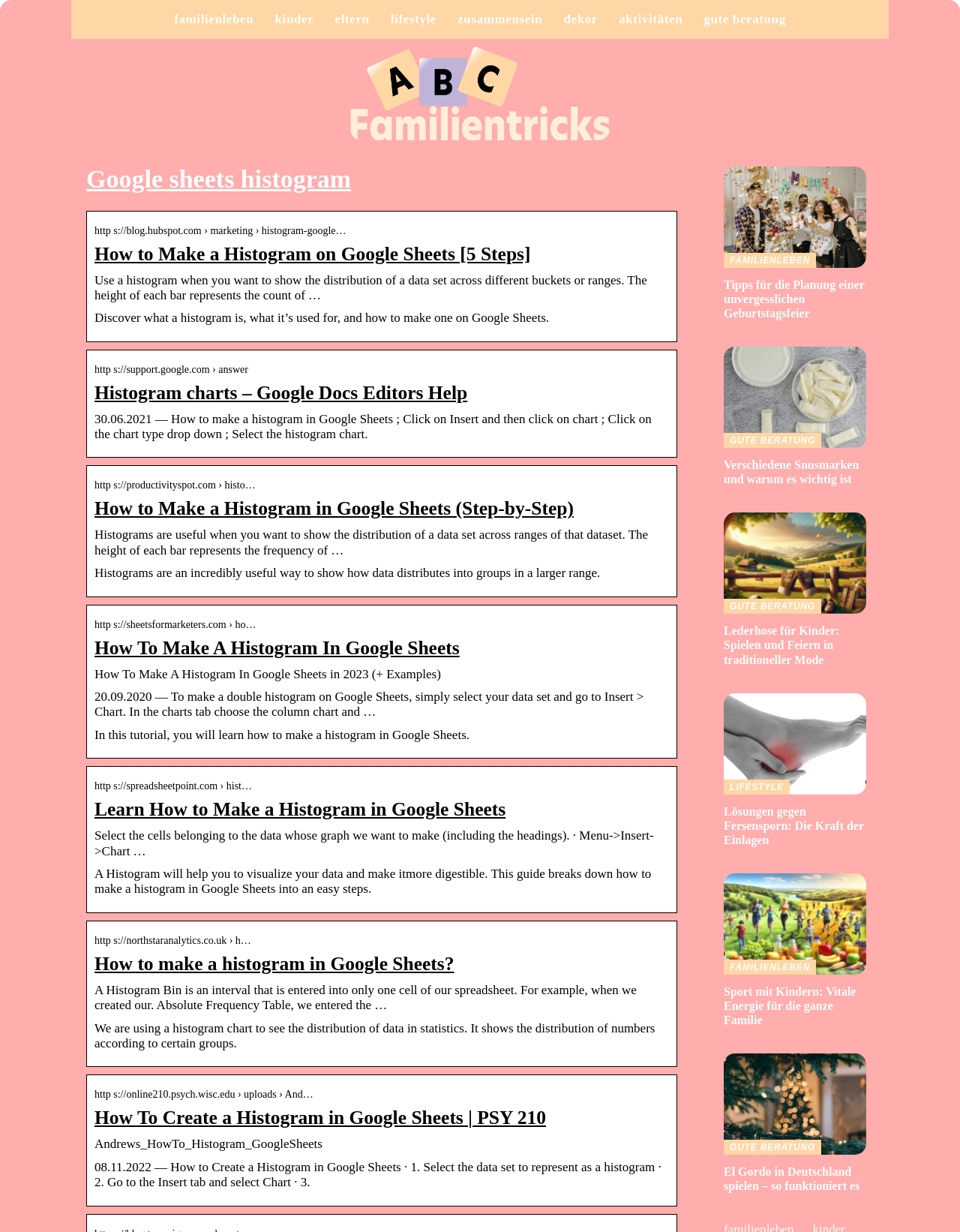Provide a one-word or one-phrase answer to the question:
How do you make a histogram in Google Sheets?

Insert > Chart